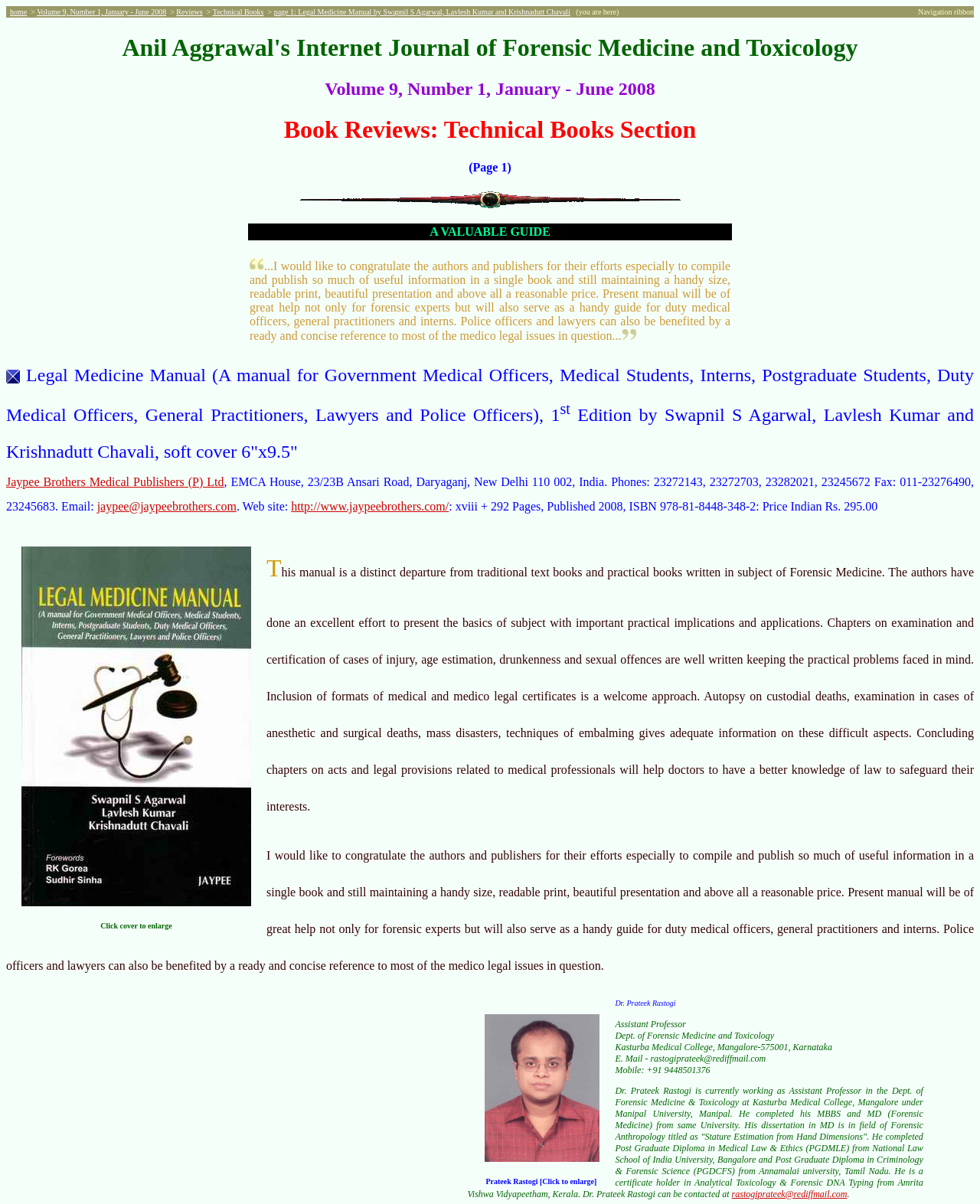Provide the bounding box coordinates of the area you need to click to execute the following instruction: "view book details".

[0.279, 0.006, 0.582, 0.013]